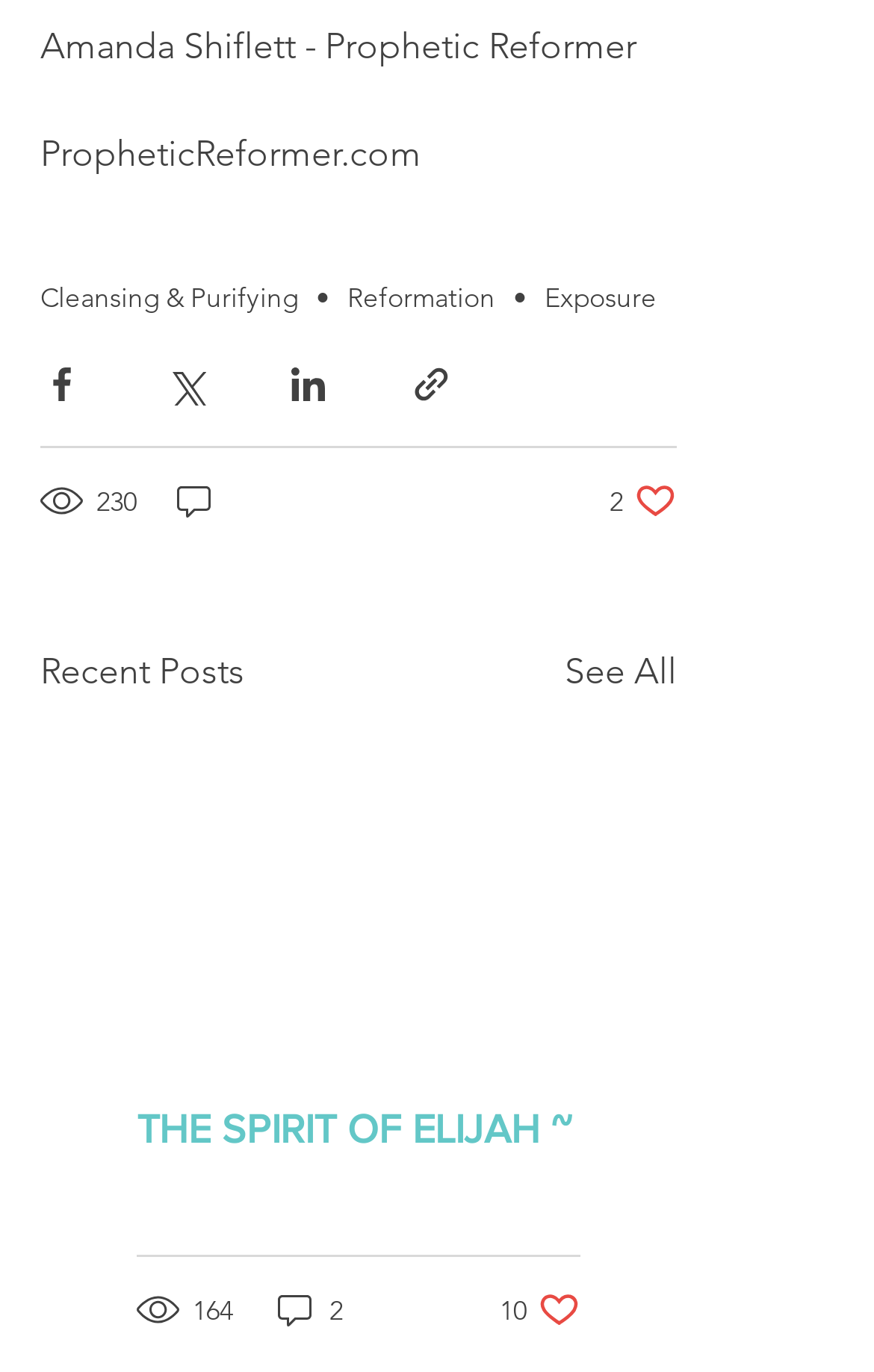How many likes does the current post have?
Offer a detailed and full explanation in response to the question.

The number of likes for the current post can be found below the social media sharing buttons, where it says '2 likes. Post not marked as liked'. This indicates that the post has received 2 likes from users.